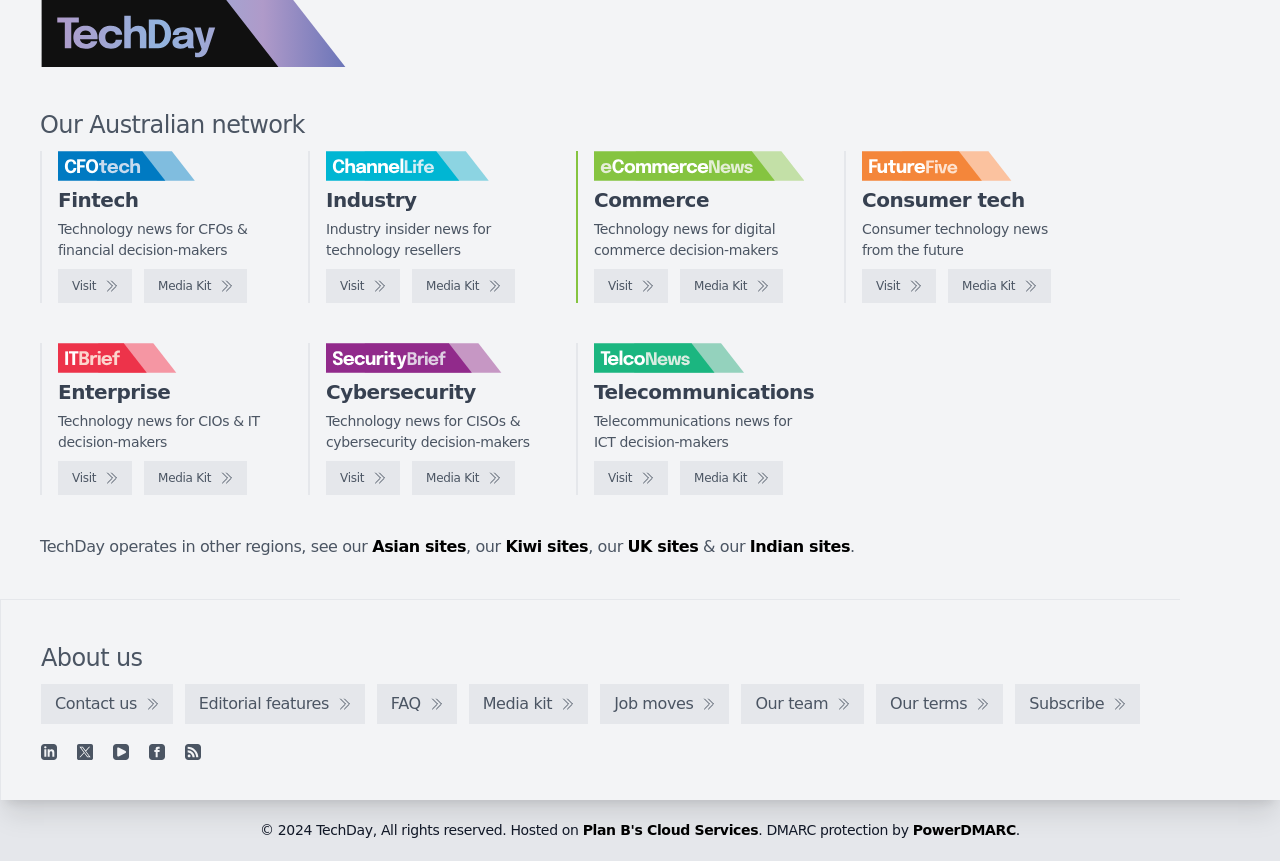Provide a brief response to the question using a single word or phrase: 
How many regions does TechDay operate in?

Multiple